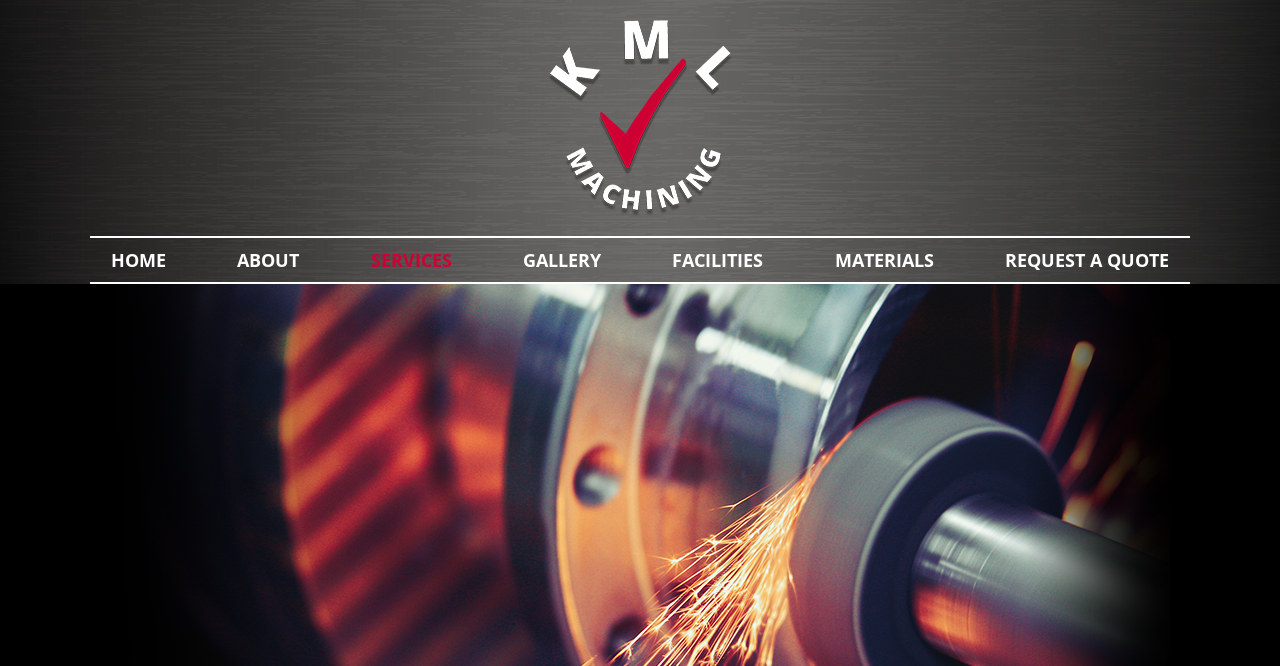Please specify the bounding box coordinates in the format (top-left x, top-left y, bottom-right x, bottom-right y), with all values as floating point numbers between 0 and 1. Identify the bounding box of the UI element described by: Gallery

[0.398, 0.357, 0.48, 0.423]